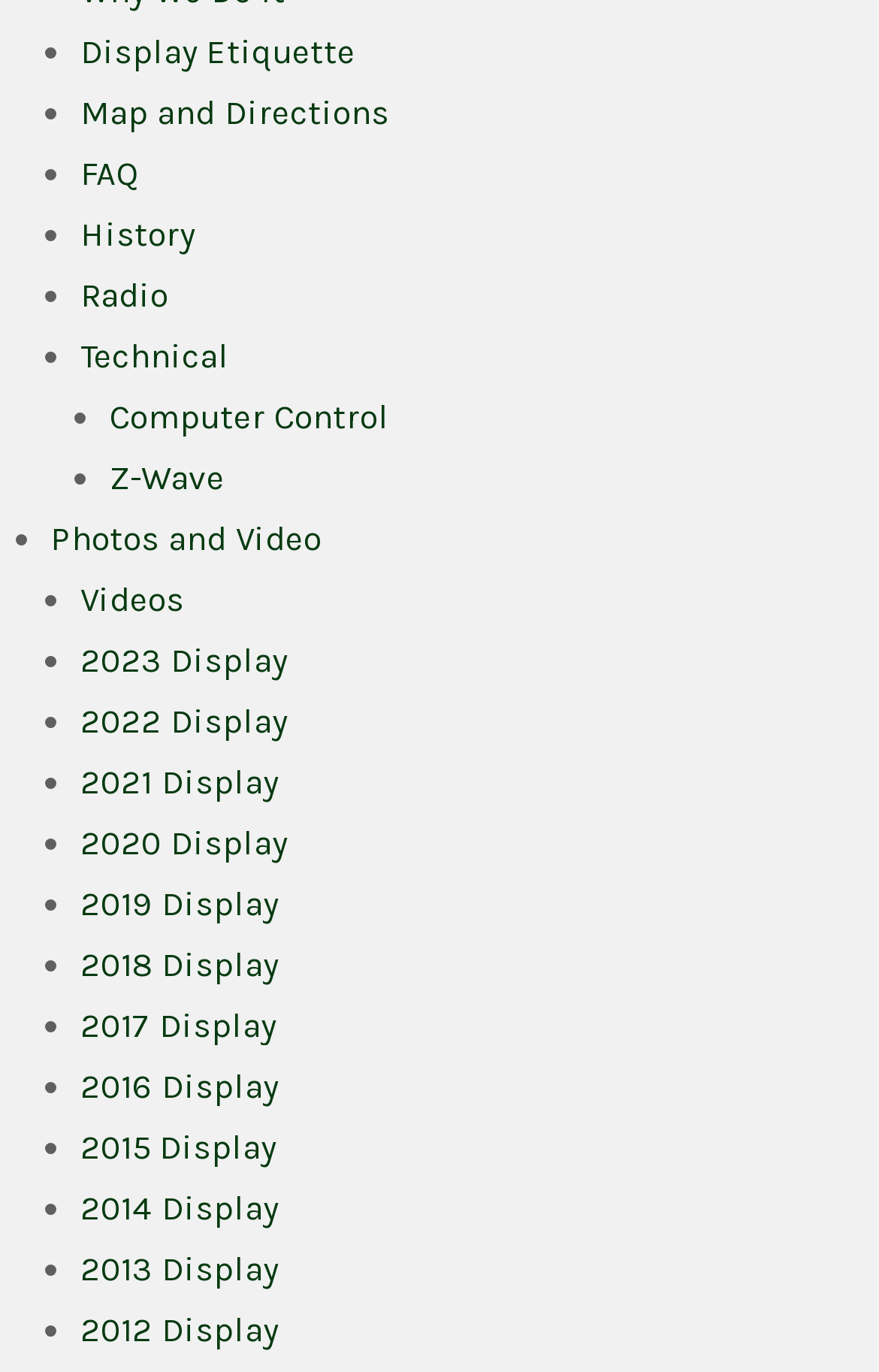Given the element description, predict the bounding box coordinates in the format (top-left x, top-left y, bottom-right x, bottom-right y). Make sure all values are between 0 and 1. Here is the element description: Map and Directions

[0.092, 0.067, 0.443, 0.097]